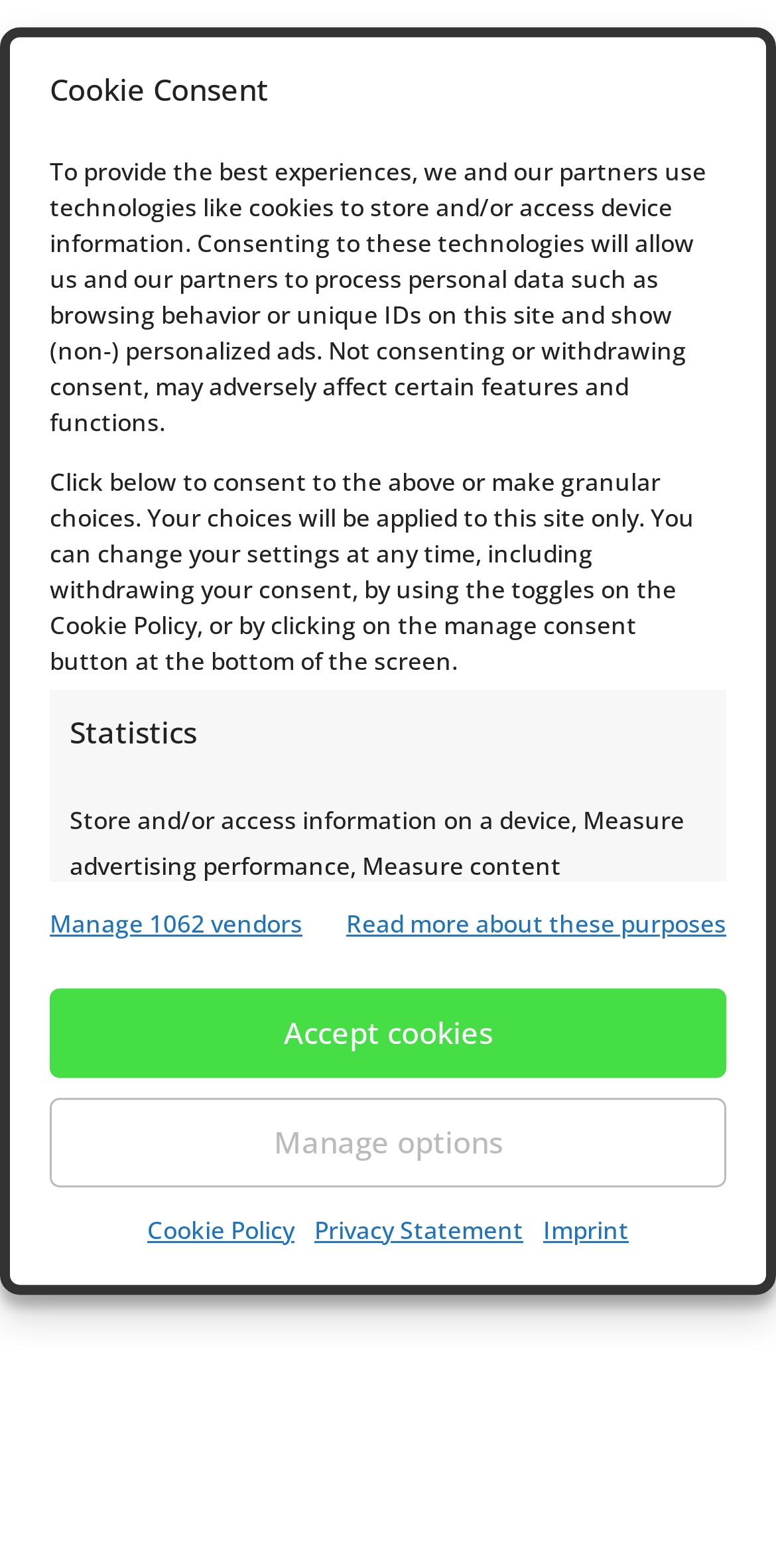Provide the bounding box coordinates of the HTML element this sentence describes: "Manage 1062 vendors". The bounding box coordinates consist of four float numbers between 0 and 1, i.e., [left, top, right, bottom].

[0.064, 0.574, 0.39, 0.605]